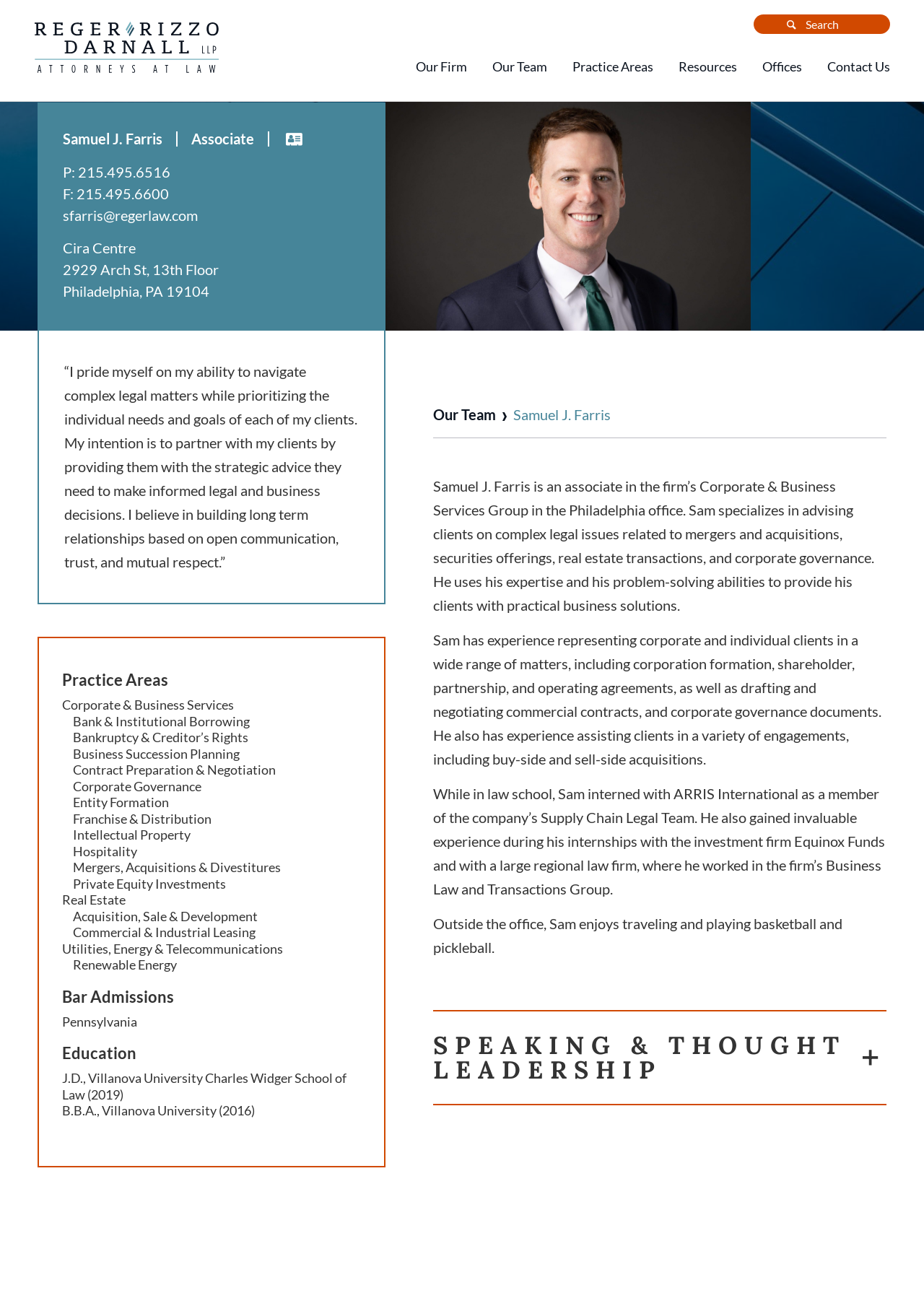Given the element description Wilmington, DE, identify the bounding box coordinates for the UI element on the webpage screenshot. The format should be (top-left x, top-left y, bottom-right x, bottom-right y), with values between 0 and 1.

[0.821, 0.08, 0.945, 0.101]